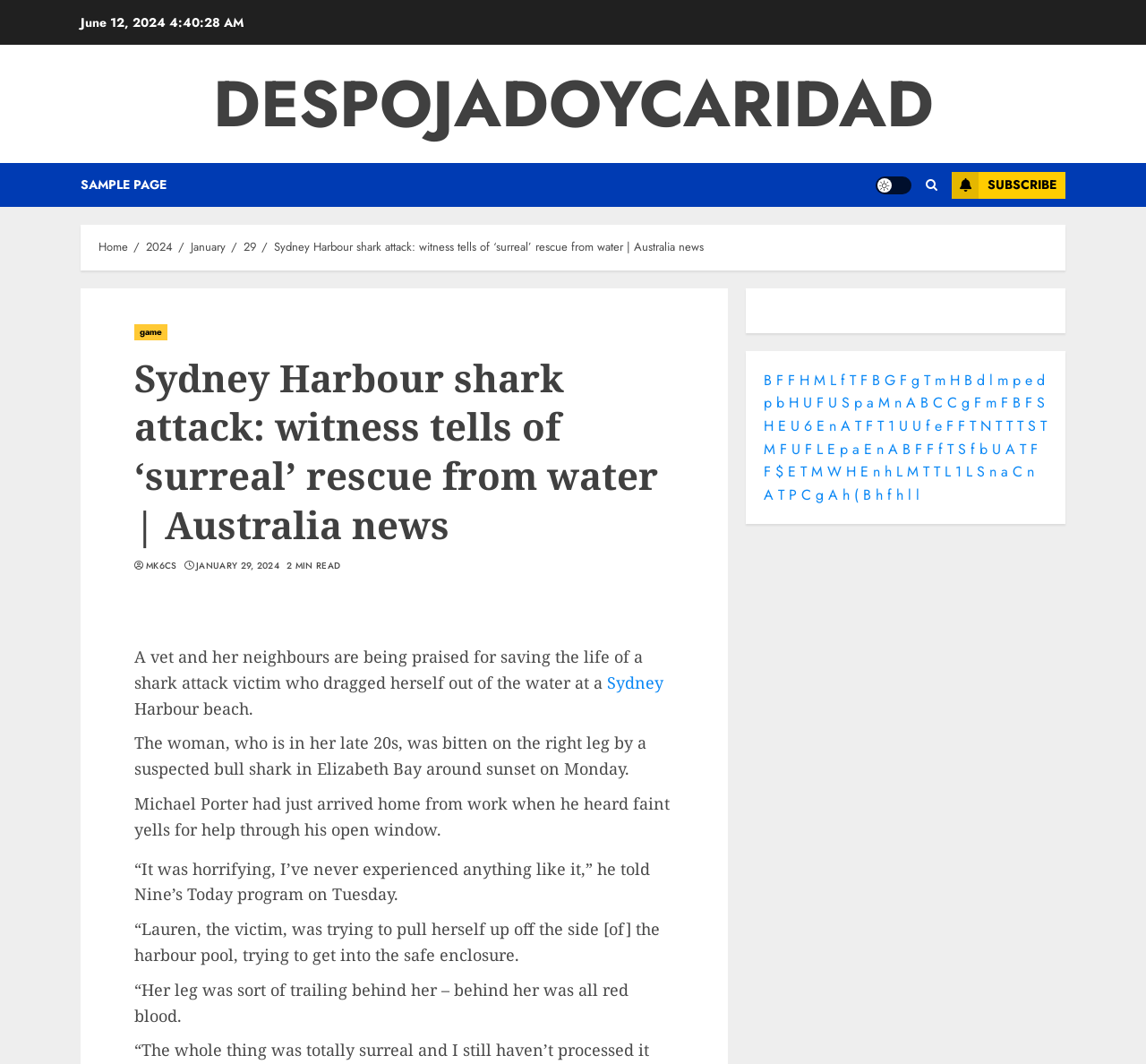Determine the bounding box coordinates of the clickable element to complete this instruction: "Click the 'SUBSCRIBE' button". Provide the coordinates in the format of four float numbers between 0 and 1, [left, top, right, bottom].

[0.83, 0.161, 0.93, 0.186]